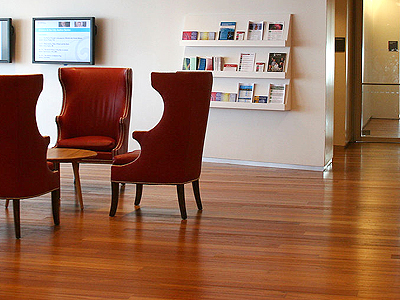Capture every detail in the image and describe it fully.

The image showcases a modern commercial space featuring sleek laminate flooring, designed to combine aesthetics with practical durability. In the foreground, two elegant red wingback chairs accompany a round wooden table, creating a welcoming seating area. The warm tones of the laminate floor enhance the inviting atmosphere, making it suitable for high-traffic environments such as entryways and common areas. 

In the background, a simple shelving unit displays various brochures and materials, indicating that this space is likely used for customer engagement or informational purposes. Additionally, wall-mounted screens suggest a focus on technology and information dissemination, aligning perfectly with contemporary commercial needs. This setting exemplifies how laminate flooring not only adds beauty but also facilitates easy maintenance and long-term performance, making it an ideal choice for businesses looking to maintain a polished appearance amidst daily activity.